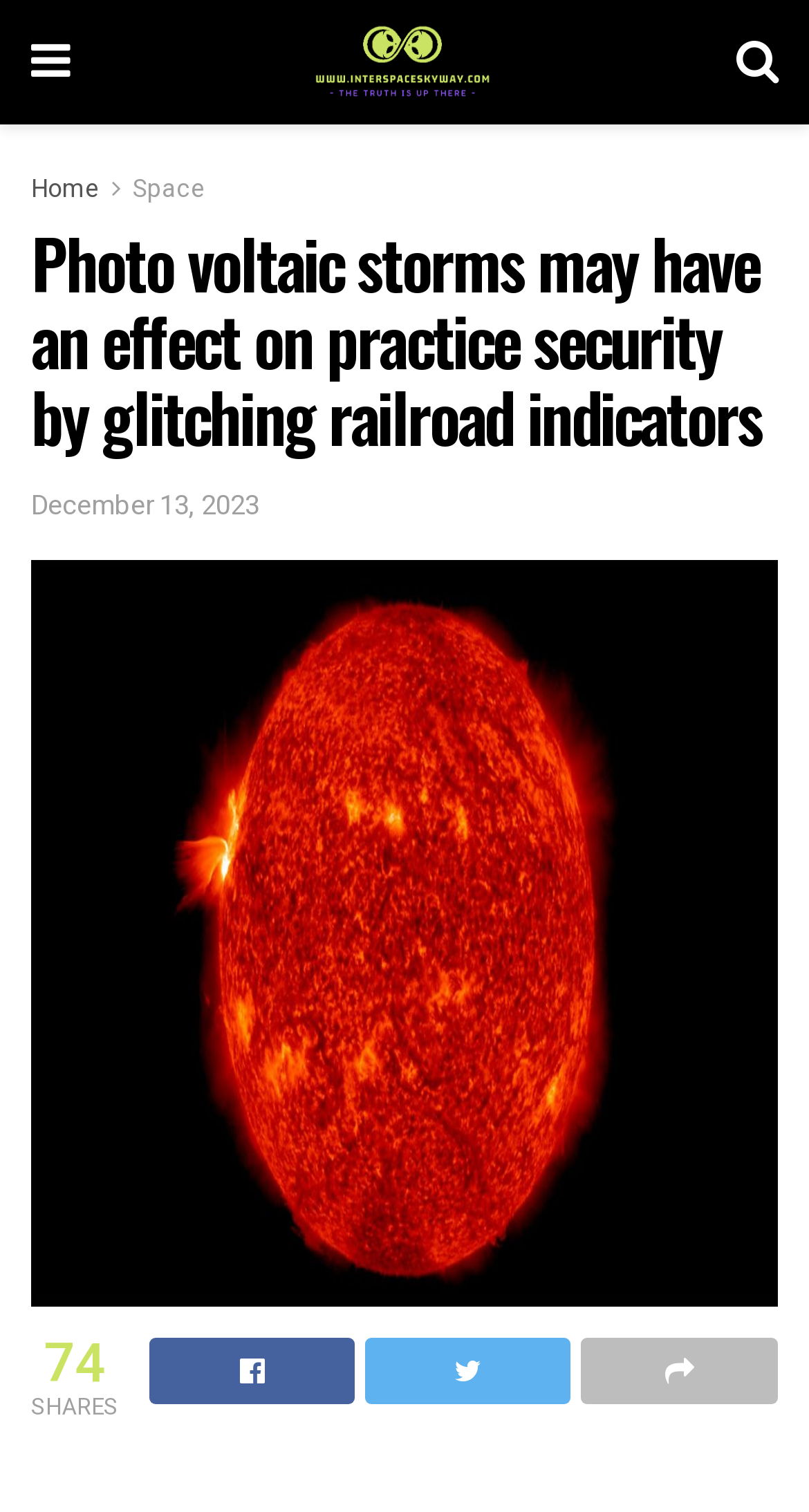What are the main categories of the website?
Please provide a full and detailed response to the question.

I determined the main categories of the website by looking at the link elements at the top of the webpage, which are commonly used for navigation purposes. There are two such elements, with the texts 'Home' and 'Space', indicating the two main categories of the website.